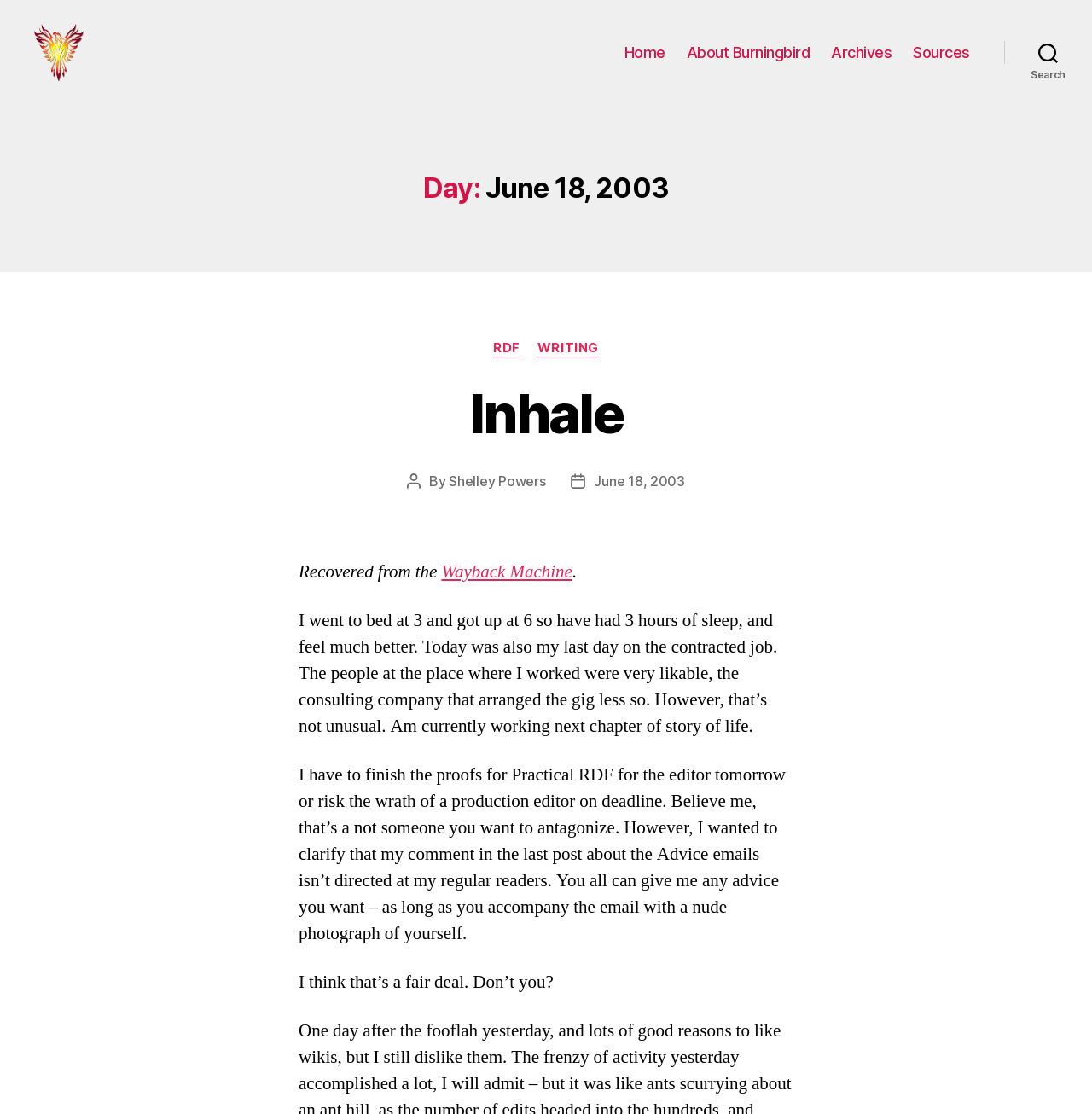What is the name of the website?
Look at the image and provide a short answer using one word or a phrase.

Burningbird